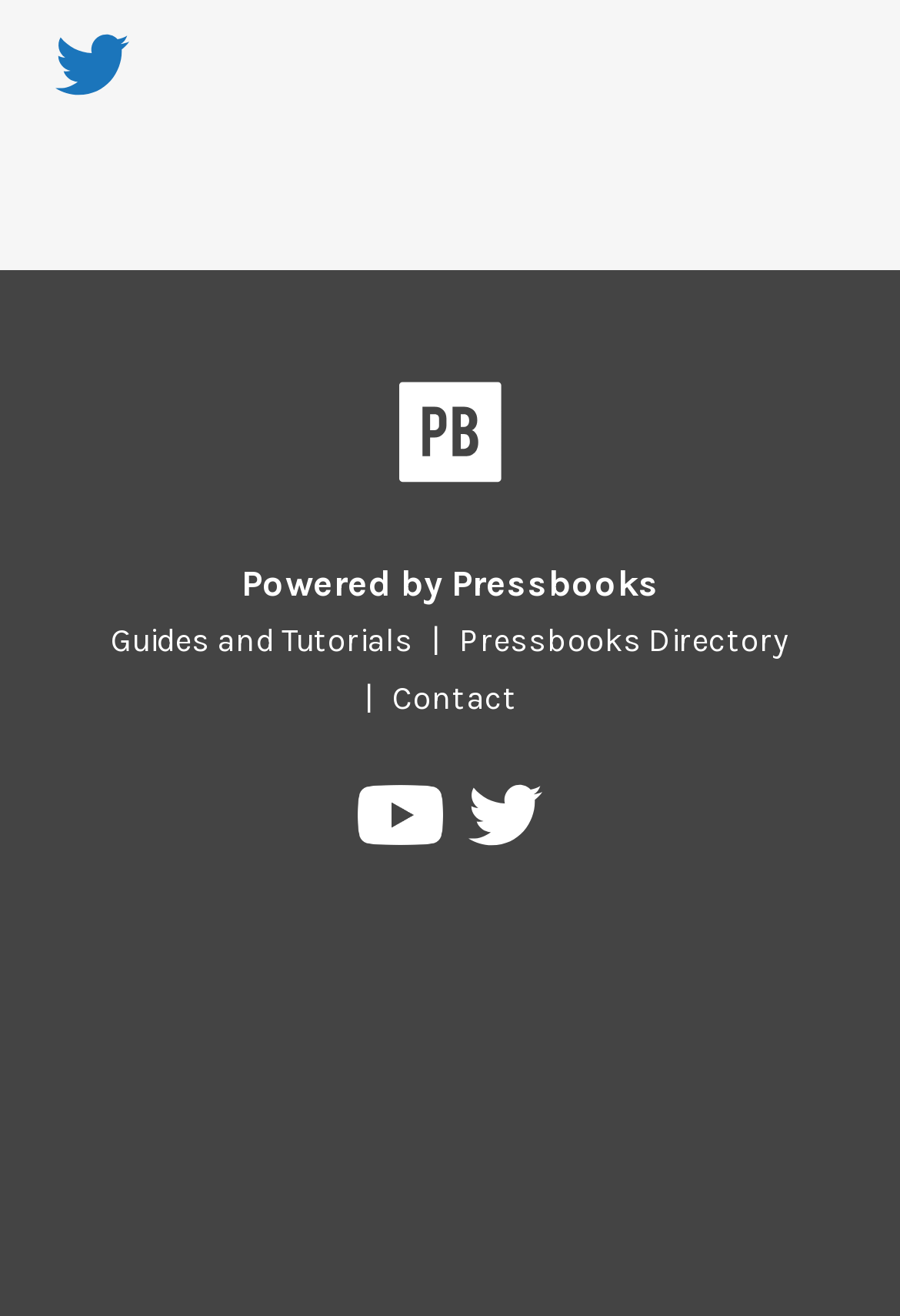Provide the bounding box coordinates of the HTML element this sentence describes: "Pressbooks Directory".

[0.49, 0.471, 0.897, 0.501]